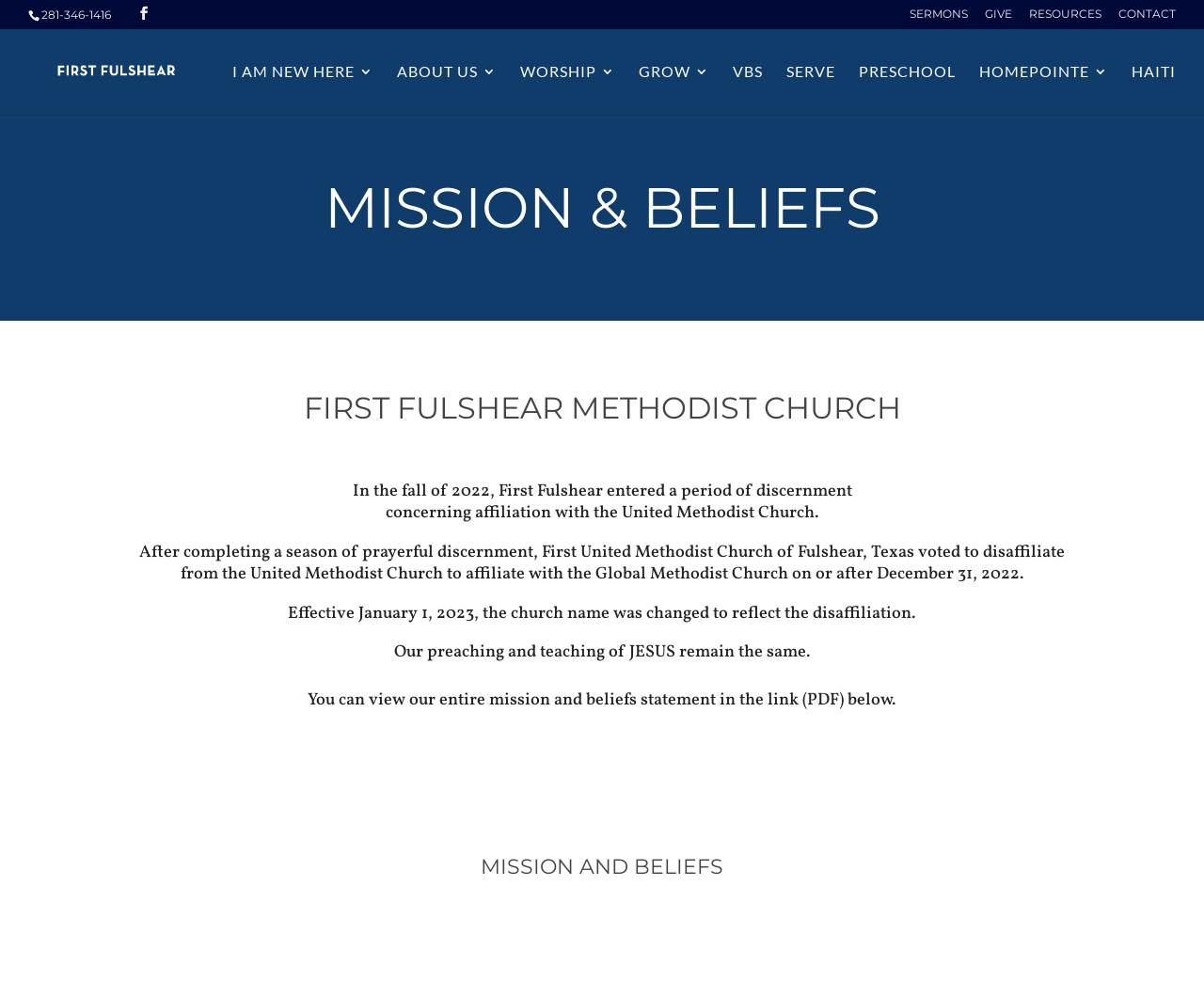Please identify the bounding box coordinates of the element that needs to be clicked to perform the following instruction: "View resources".

[0.855, 0.008, 0.915, 0.028]